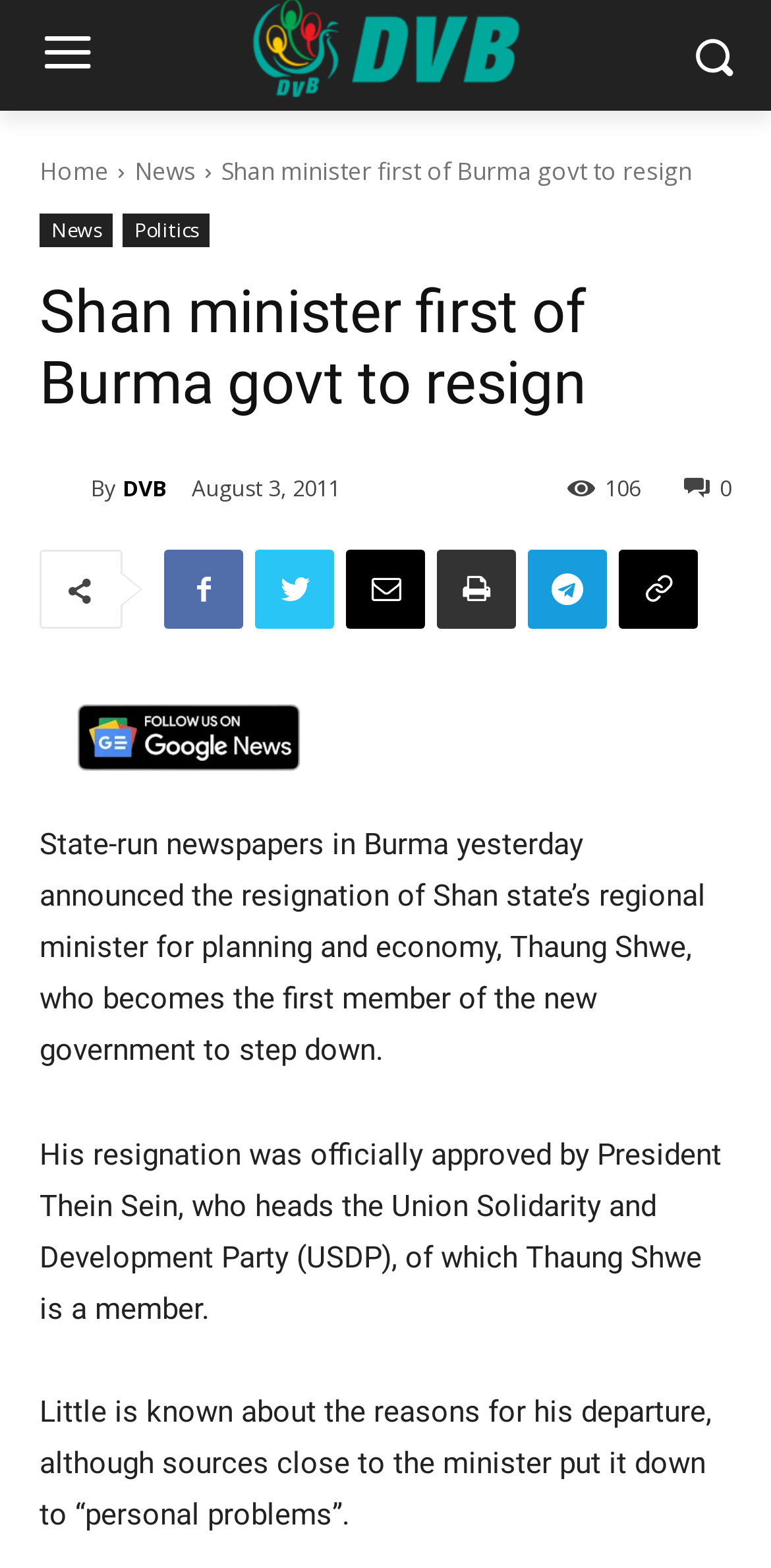Observe the image and answer the following question in detail: What is the reason for Thaung Shwe's departure?

I found the answer by reading the StaticText element with the text 'Little is known about the reasons for his departure, although sources close to the minister put it down to “personal problems”.'